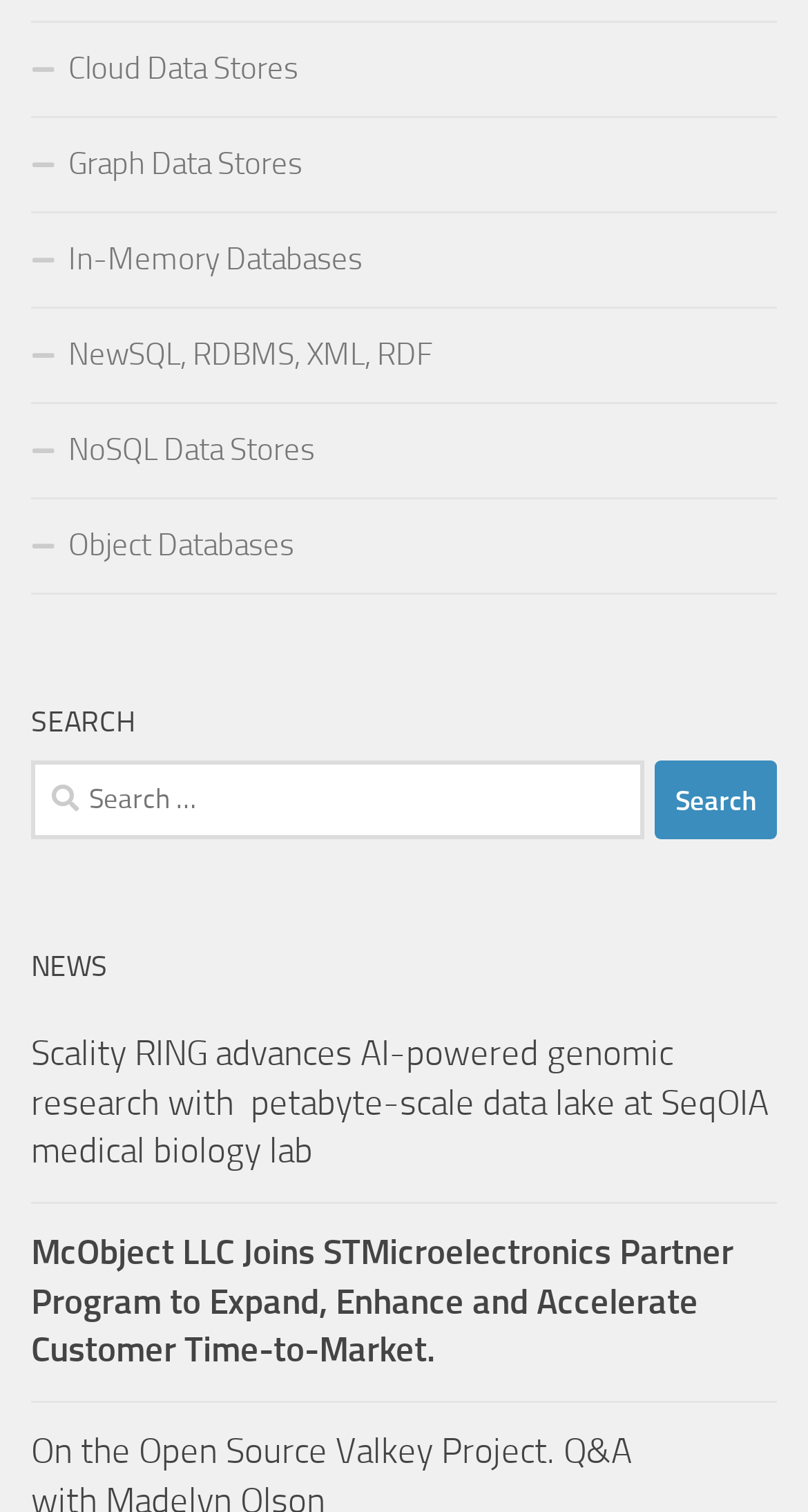Please indicate the bounding box coordinates of the element's region to be clicked to achieve the instruction: "Search for data stores". Provide the coordinates as four float numbers between 0 and 1, i.e., [left, top, right, bottom].

[0.038, 0.503, 0.962, 0.555]